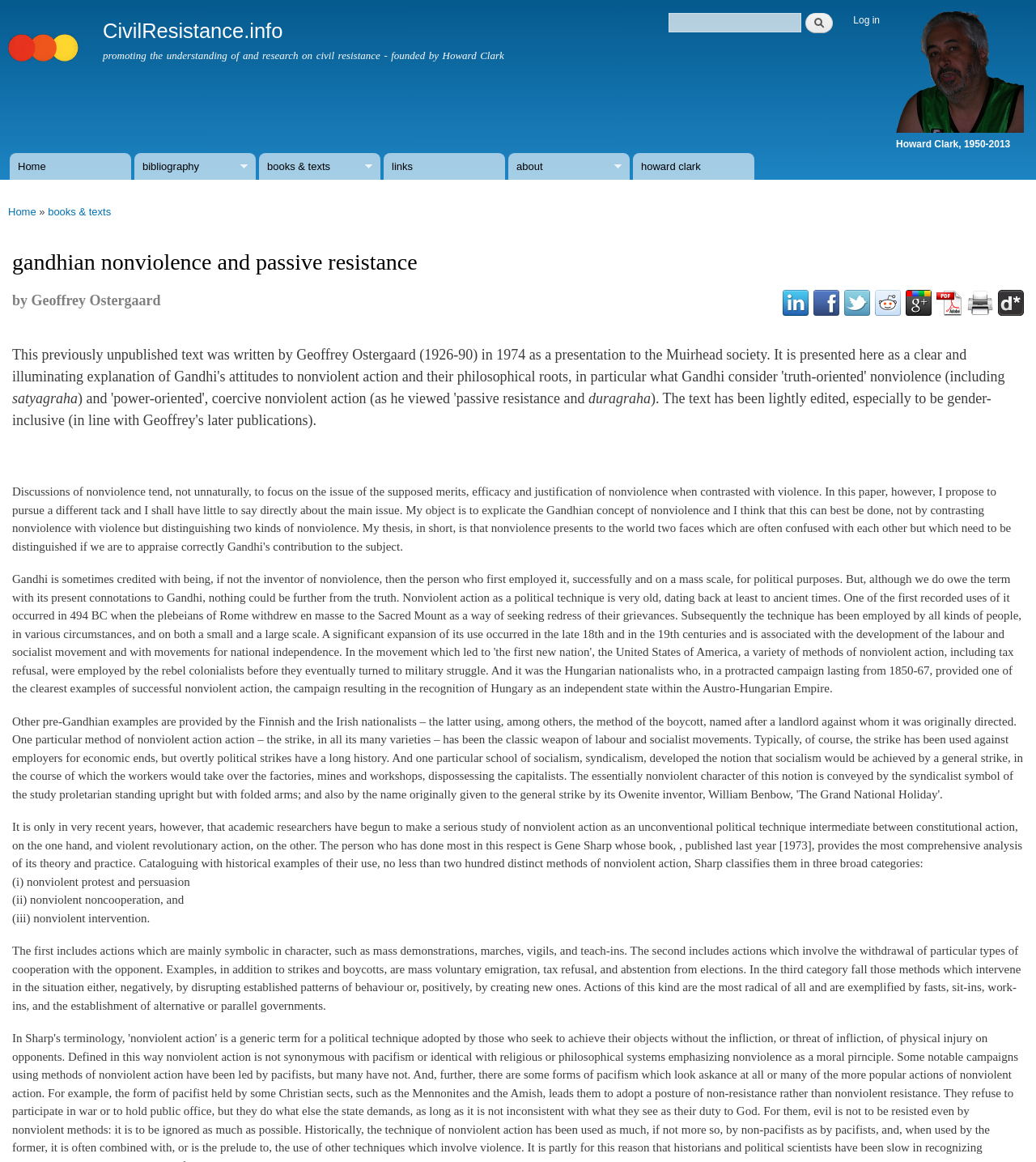Can you extract the headline from the webpage for me?

gandhian nonviolence and passive resistance